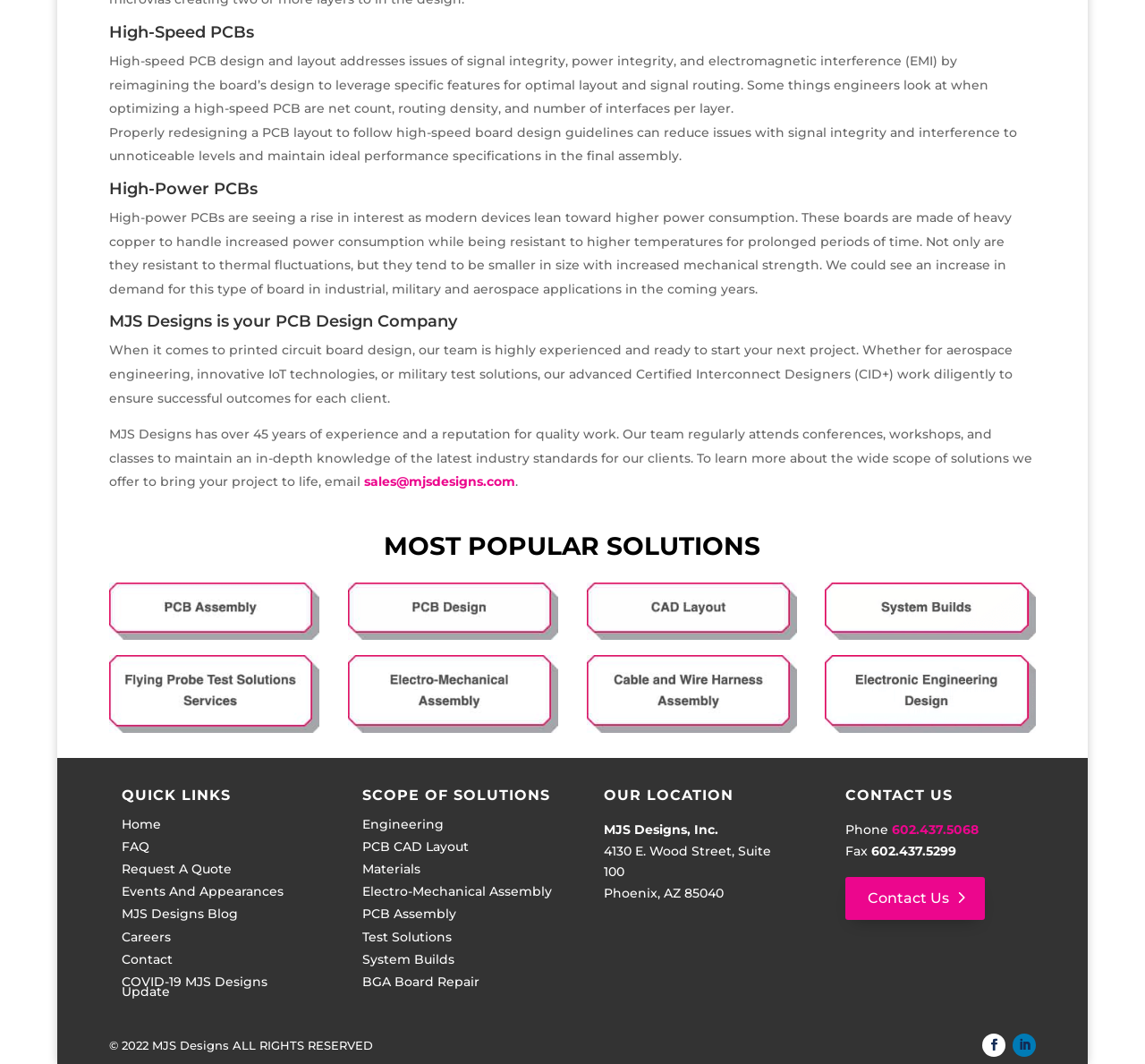What is the address of MJS Designs?
With the help of the image, please provide a detailed response to the question.

The address is mentioned in the 'OUR LOCATION' section of the webpage.